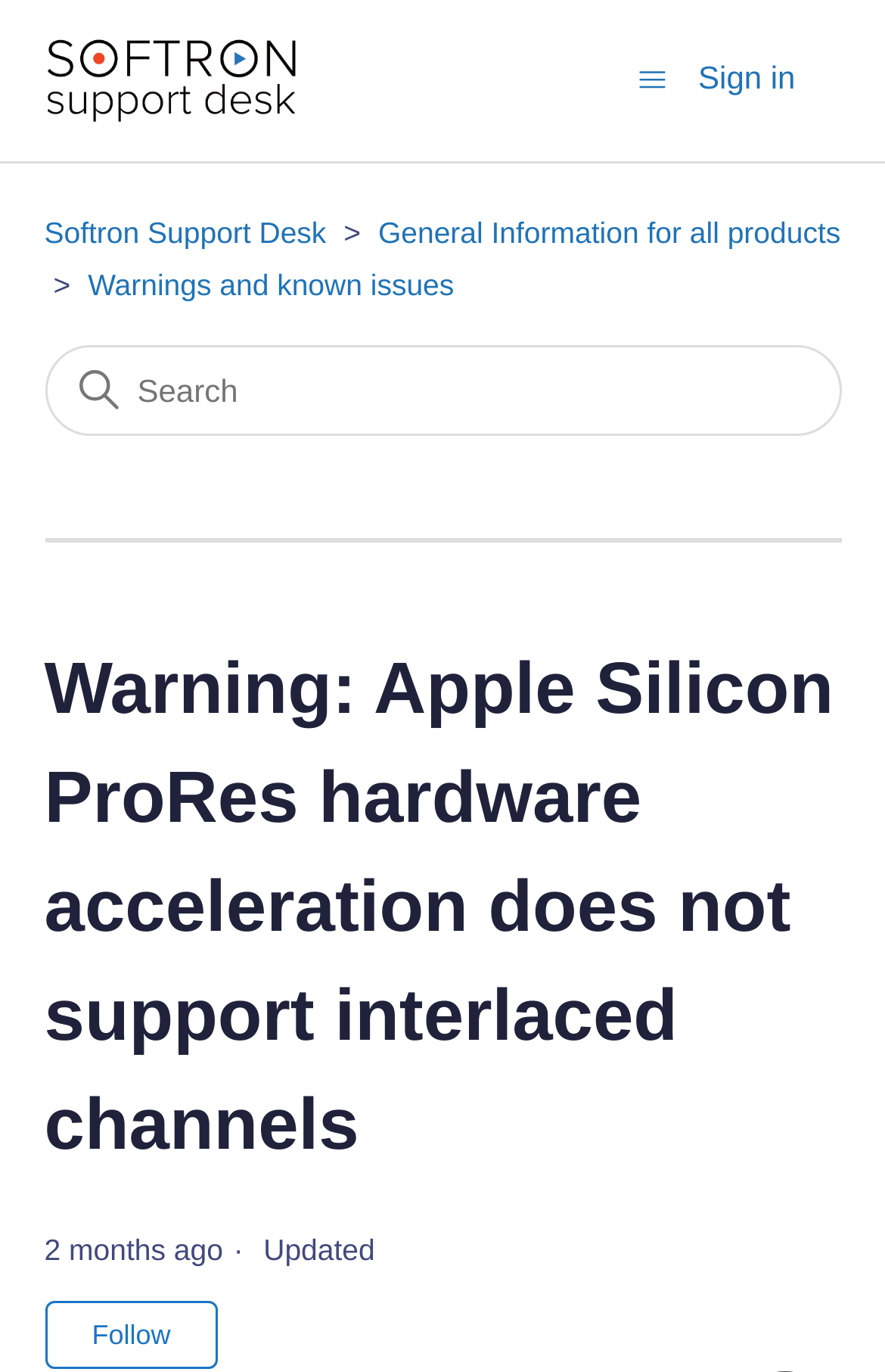Identify the bounding box coordinates for the region to click in order to carry out this instruction: "Follow Article". Provide the coordinates using four float numbers between 0 and 1, formatted as [left, top, right, bottom].

[0.05, 0.948, 0.247, 0.998]